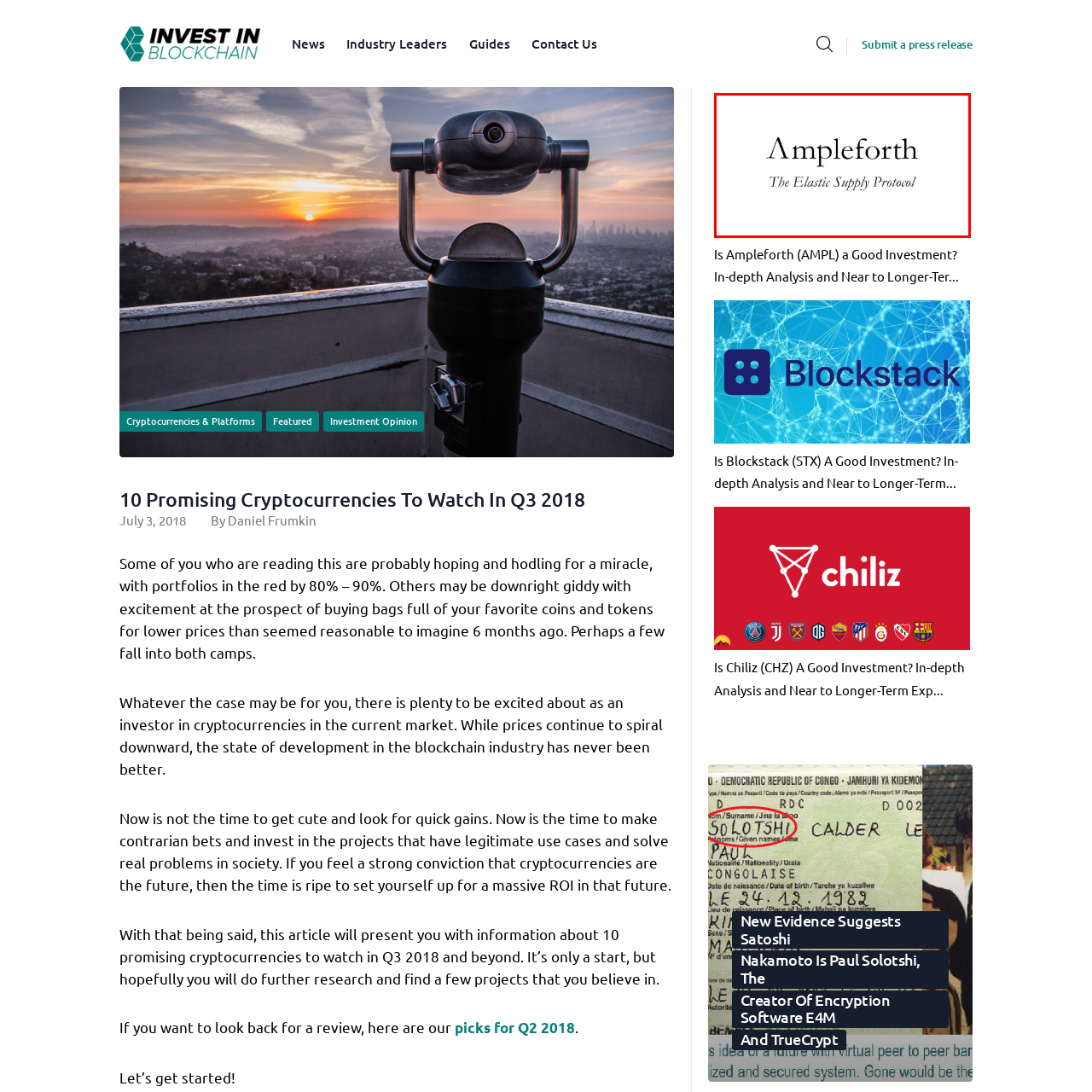Examine the picture highlighted with a red border, What is the purpose of Ampleforth's elastic supply model? Please respond with a single word or phrase.

Maintain price stability